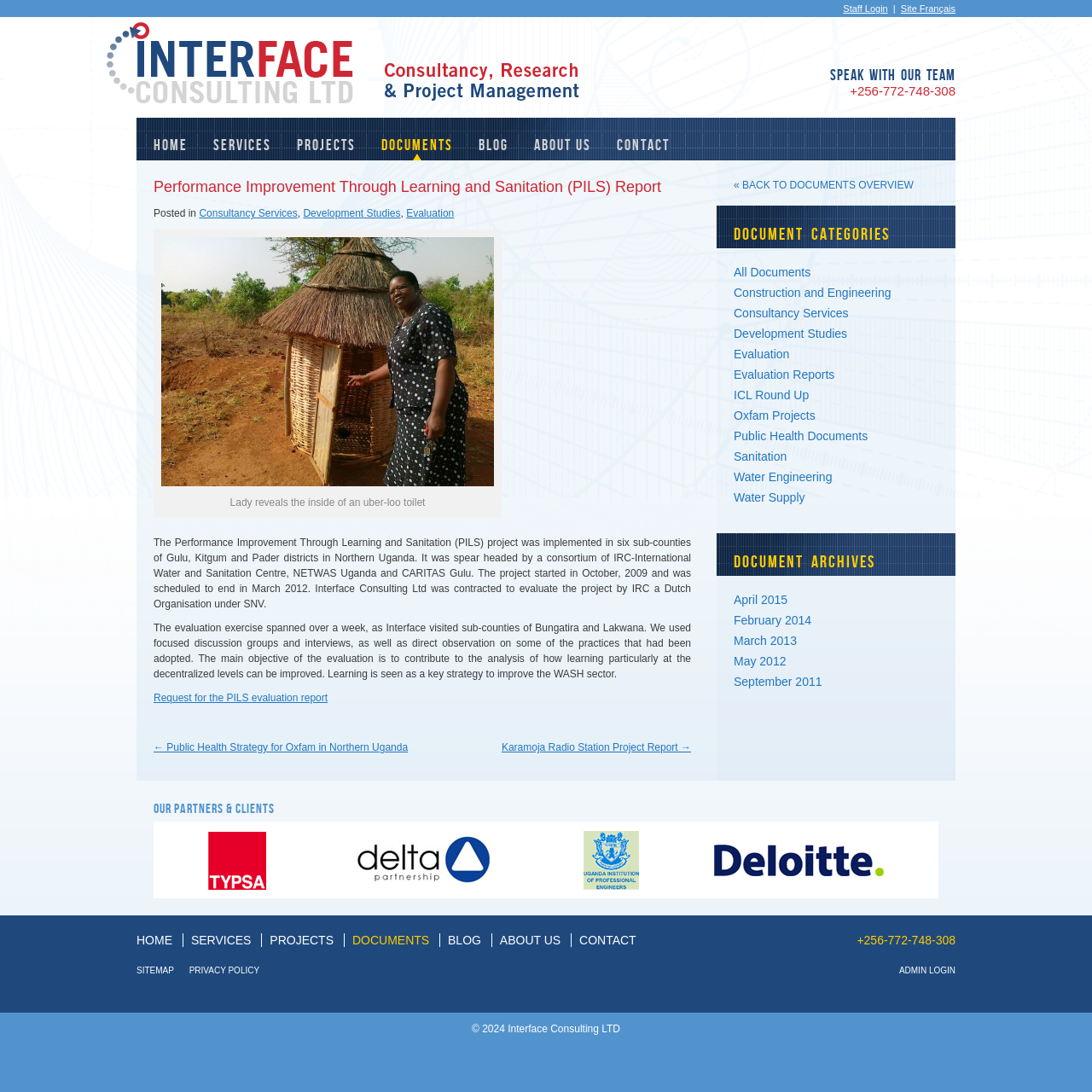What is the phone number to speak with the team?
Refer to the image and give a detailed answer to the query.

The answer can be found in the top-right corner of the webpage, where it says 'SPEAK WITH OUR TEAM' and provides the phone number below it.